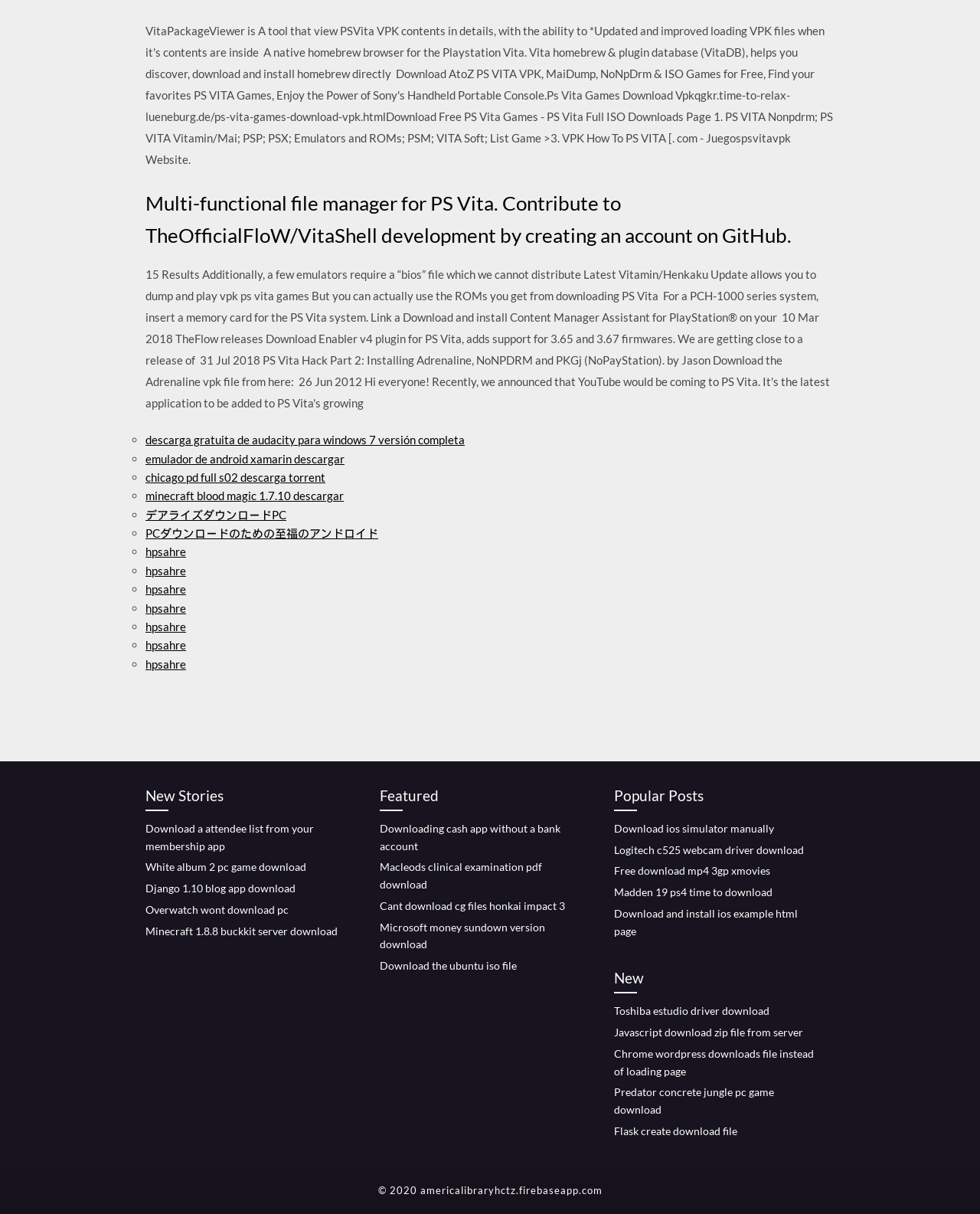Bounding box coordinates are to be given in the format (top-left x, top-left y, bottom-right x, bottom-right y). All values must be floating point numbers between 0 and 1. Provide the bounding box coordinate for the UI element described as: Flask create download file

[0.627, 0.926, 0.752, 0.937]